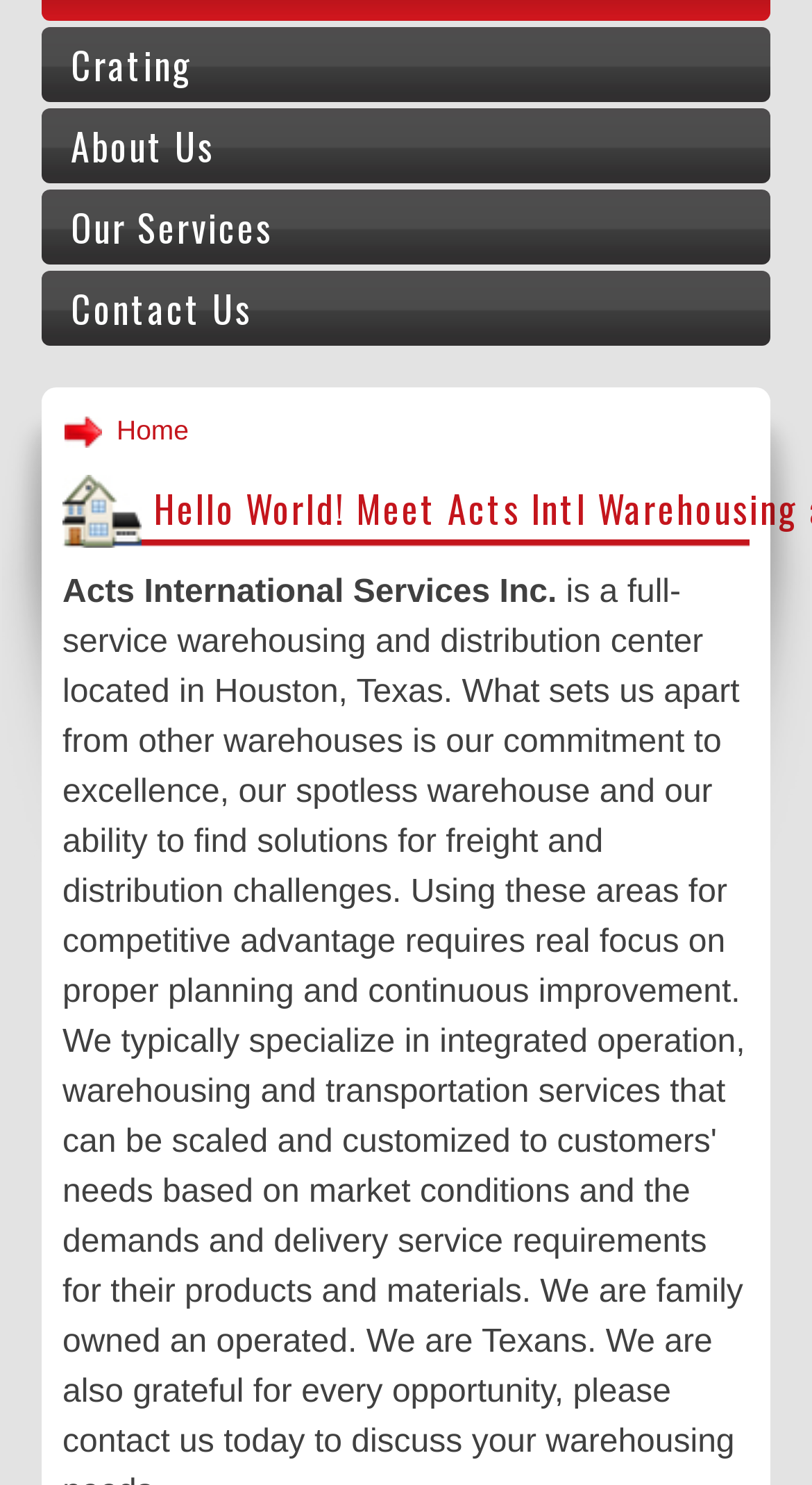Given the description: "Contact Us", determine the bounding box coordinates of the UI element. The coordinates should be formatted as four float numbers between 0 and 1, [left, top, right, bottom].

[0.051, 0.182, 0.949, 0.233]